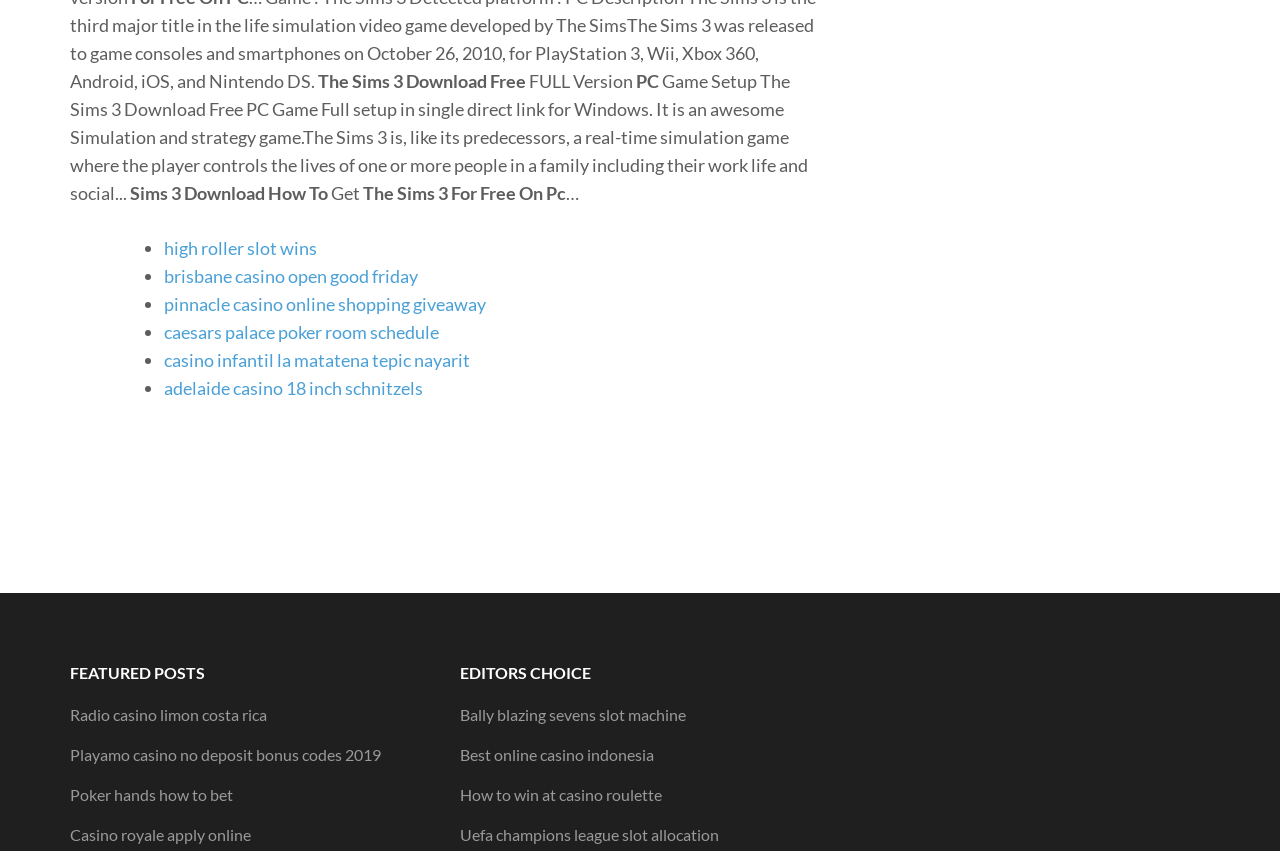Could you highlight the region that needs to be clicked to execute the instruction: "Explore 'EDITORS CHOICE' section"?

[0.359, 0.765, 0.641, 0.817]